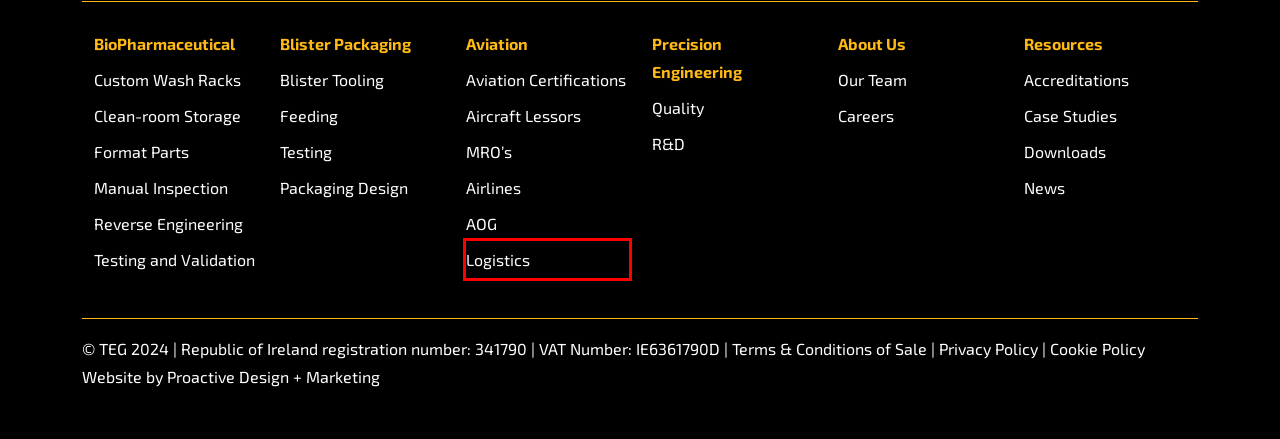Consider the screenshot of a webpage with a red bounding box around an element. Select the webpage description that best corresponds to the new page after clicking the element inside the red bounding box. Here are the candidates:
A. Aircraft On Ground (AOG) | Aviation Services | TEG
B. Privacy Policy | TEG
C. Format Parts | Biopharmaceutical Solutions | TEG
D. Logistics | Aviation Services | TEG
E. Accreditations | Certifications | TEG
F. Testing And Validation | Biopharmaceutical Solutions | TEG
G. Creative Marketing Agency | - Proactive Design & Marketing
H. Testing | Blister Packaging Solutions | TEG

D